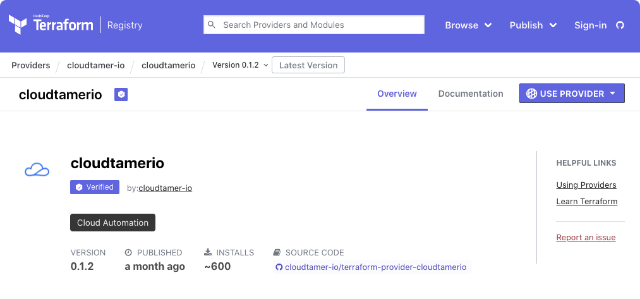How many installs does the provider have?
Your answer should be a single word or phrase derived from the screenshot.

Approximately 600